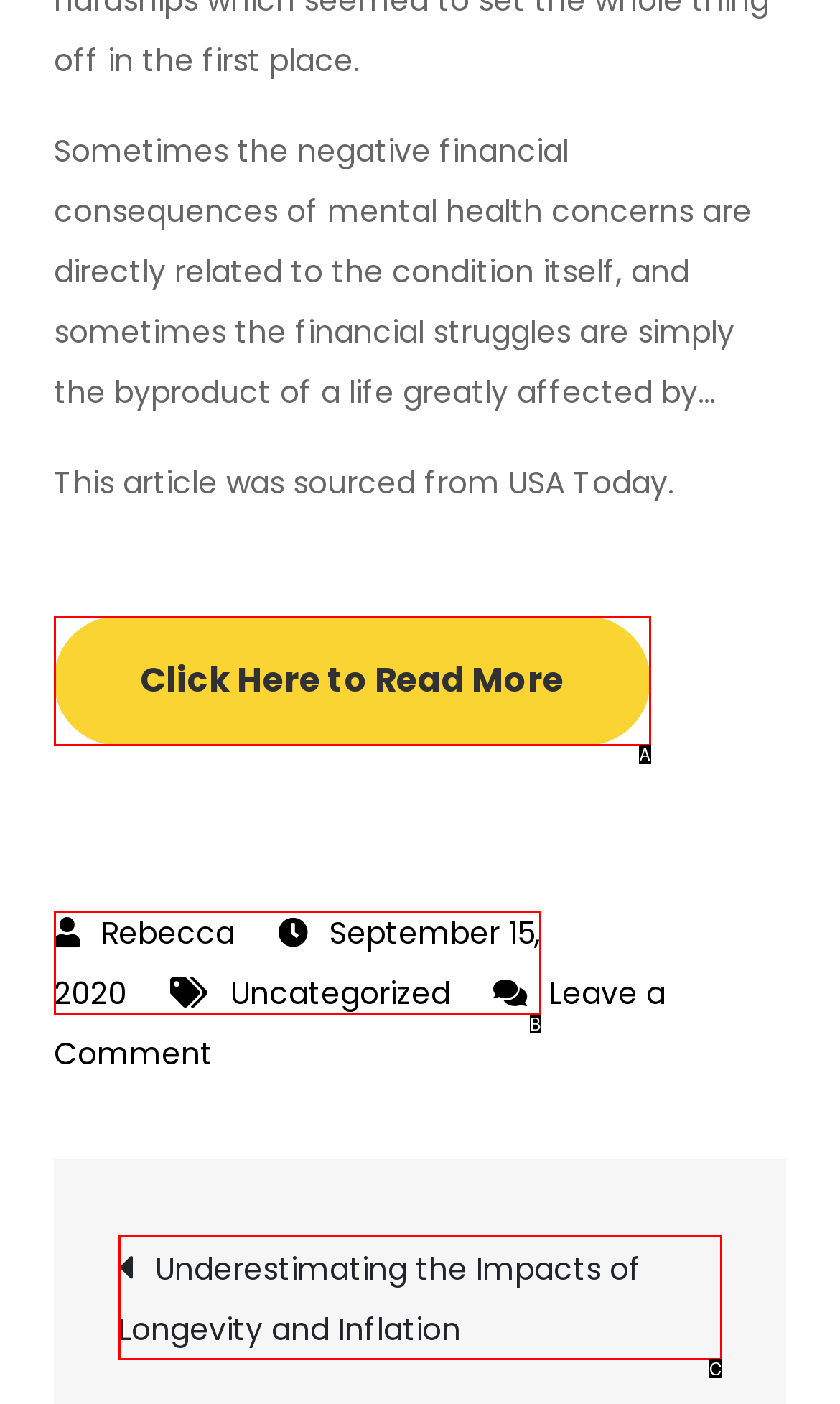Assess the description: September 15, 2020 and select the option that matches. Provide the letter of the chosen option directly from the given choices.

B